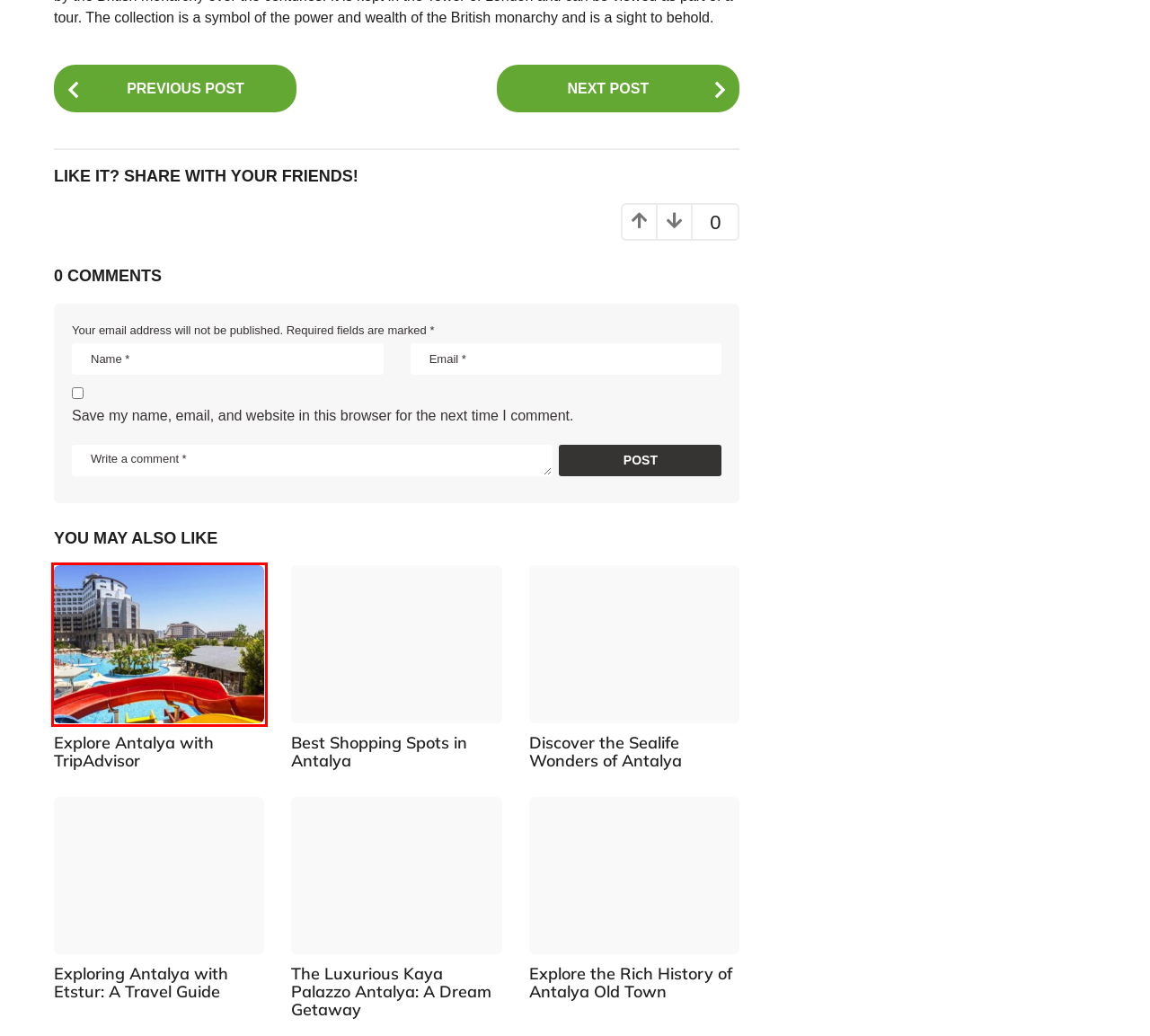A screenshot of a webpage is given, featuring a red bounding box around a UI element. Please choose the webpage description that best aligns with the new webpage after clicking the element in the bounding box. These are the descriptions:
A. Explore the Rich History of Antalya Old Town
B. Take a Tour of Schloss Neuschwanstein: The Ultimate Guide
C. Bangkok National Museum: Prices & Admission Info
D. Best Shopping Spots in Antalya
E. Explore Antalya with TripAdvisor
F. The Luxurious Kaya Palazzo Antalya: A Dream Getaway
G. Exploring Antalya with Etstur: A Travel Guide
H. Discover the Sealife Wonders of Antalya

E